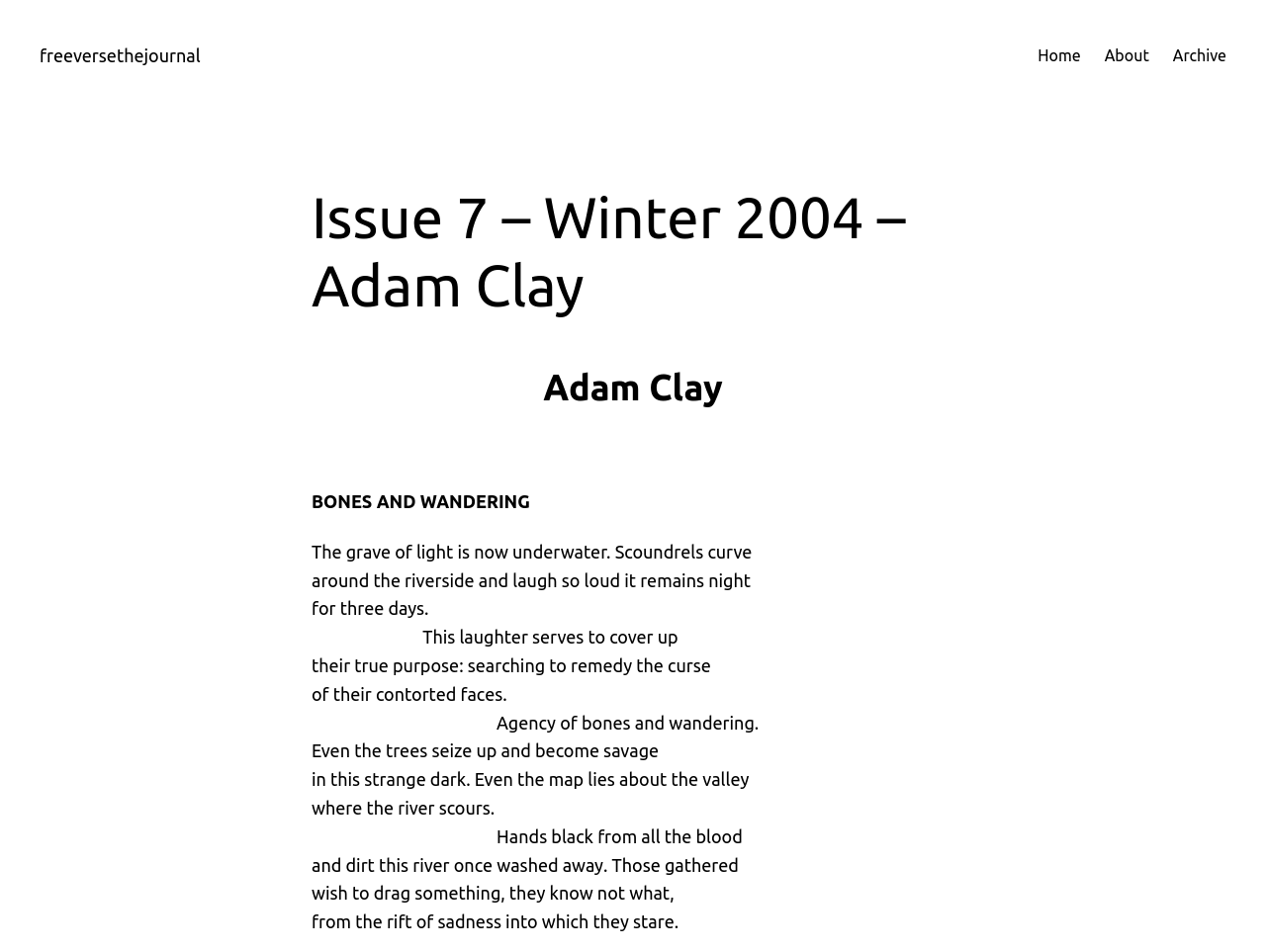What is the title of this poem?
Using the information from the image, give a concise answer in one word or a short phrase.

BONES AND WANDERING